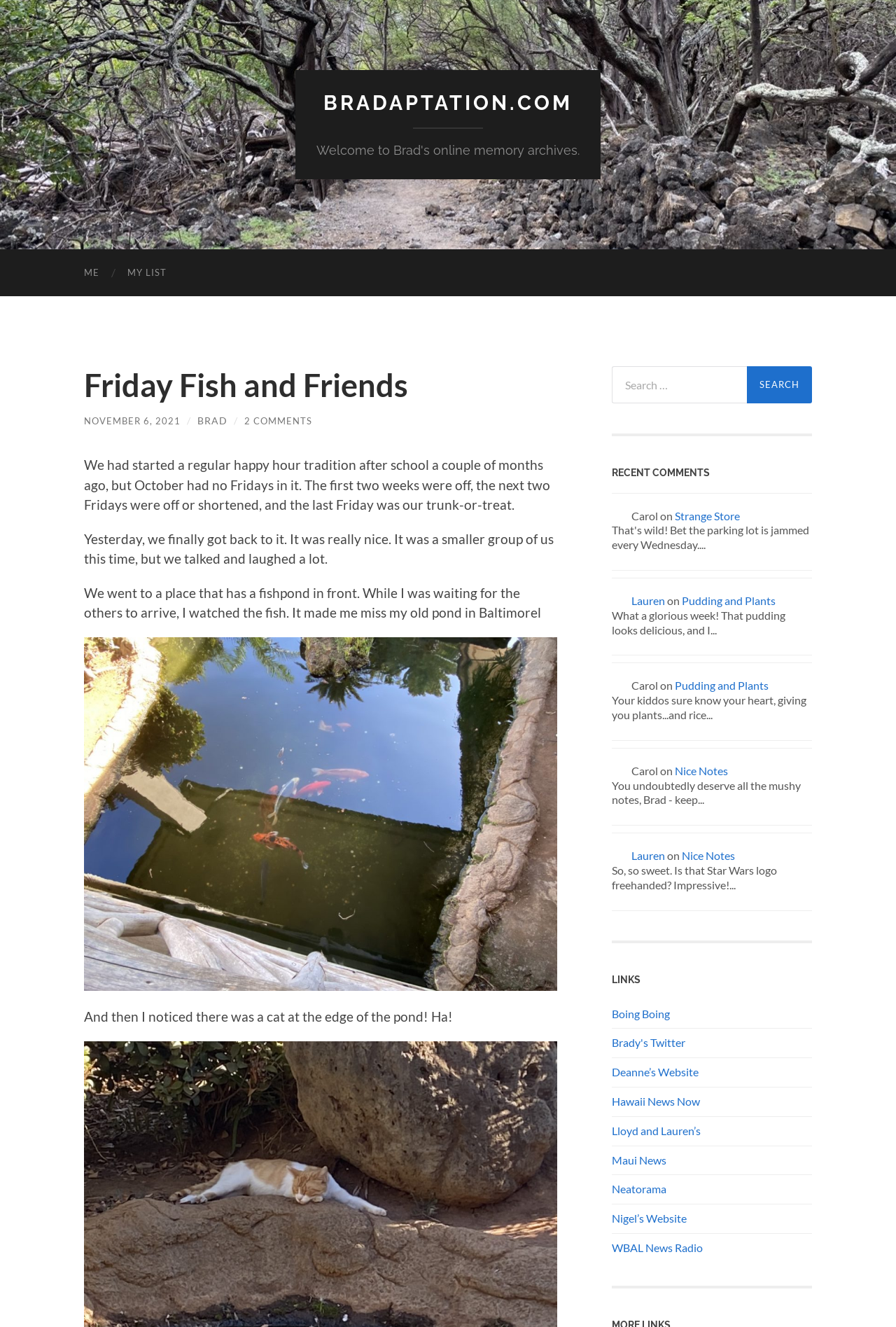Give a one-word or one-phrase response to the question: 
How many comments are there on this blog post?

2